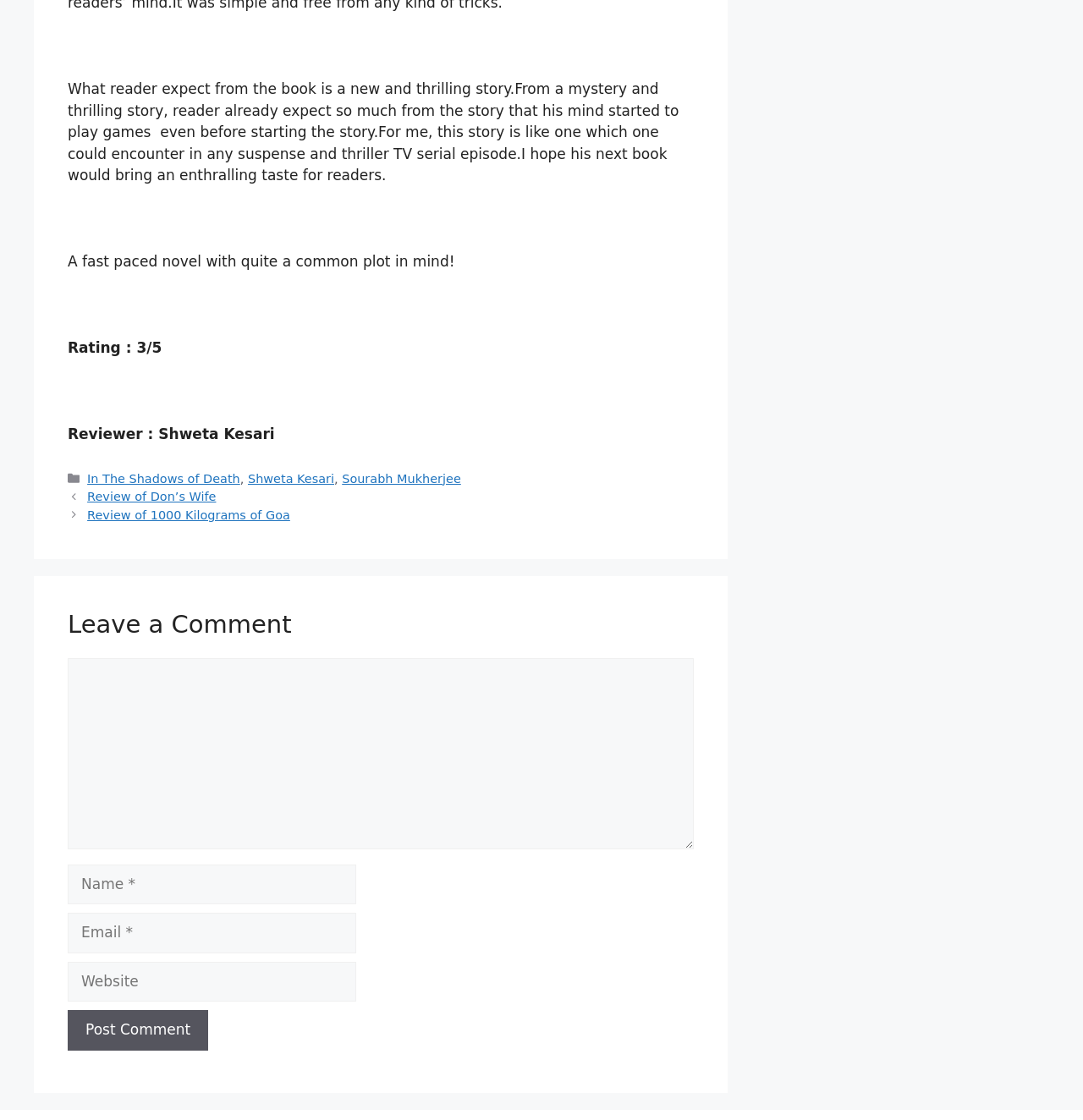How many categories are mentioned?
Using the image as a reference, answer with just one word or a short phrase.

1